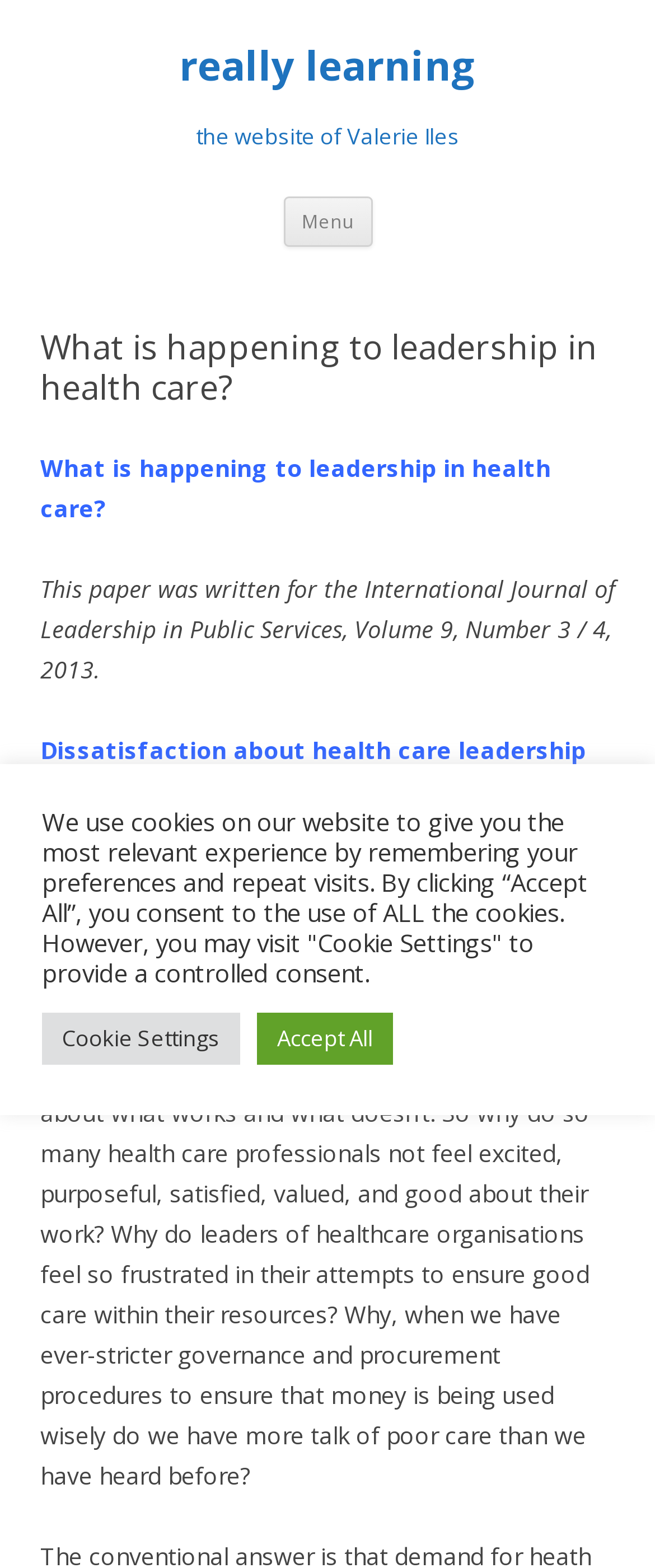Provide a single word or phrase to answer the given question: 
What is the name of the website?

really learning